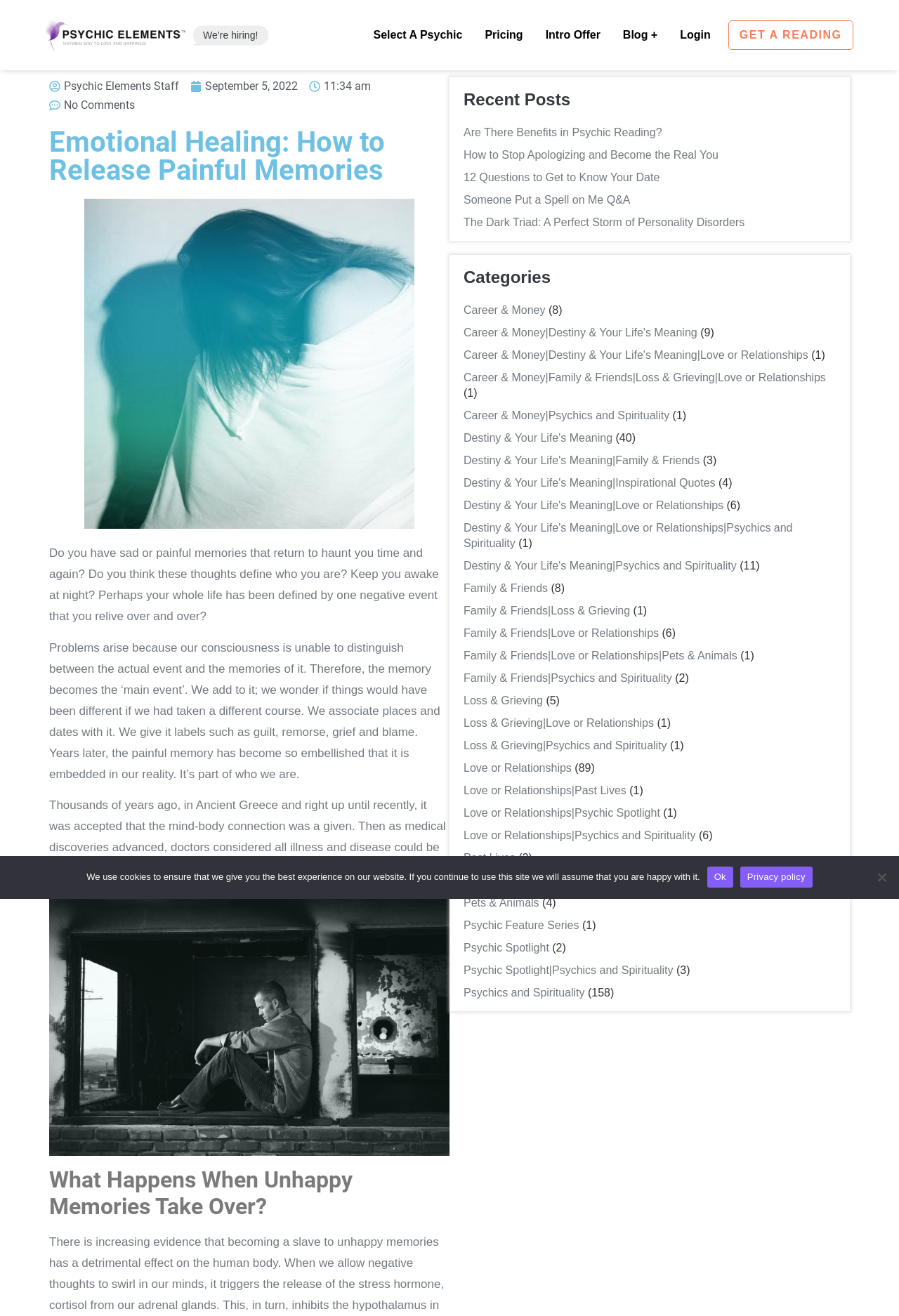Please find and report the bounding box coordinates of the element to click in order to perform the following action: "Read the blog". The coordinates should be expressed as four float numbers between 0 and 1, in the format [left, top, right, bottom].

[0.685, 0.018, 0.739, 0.035]